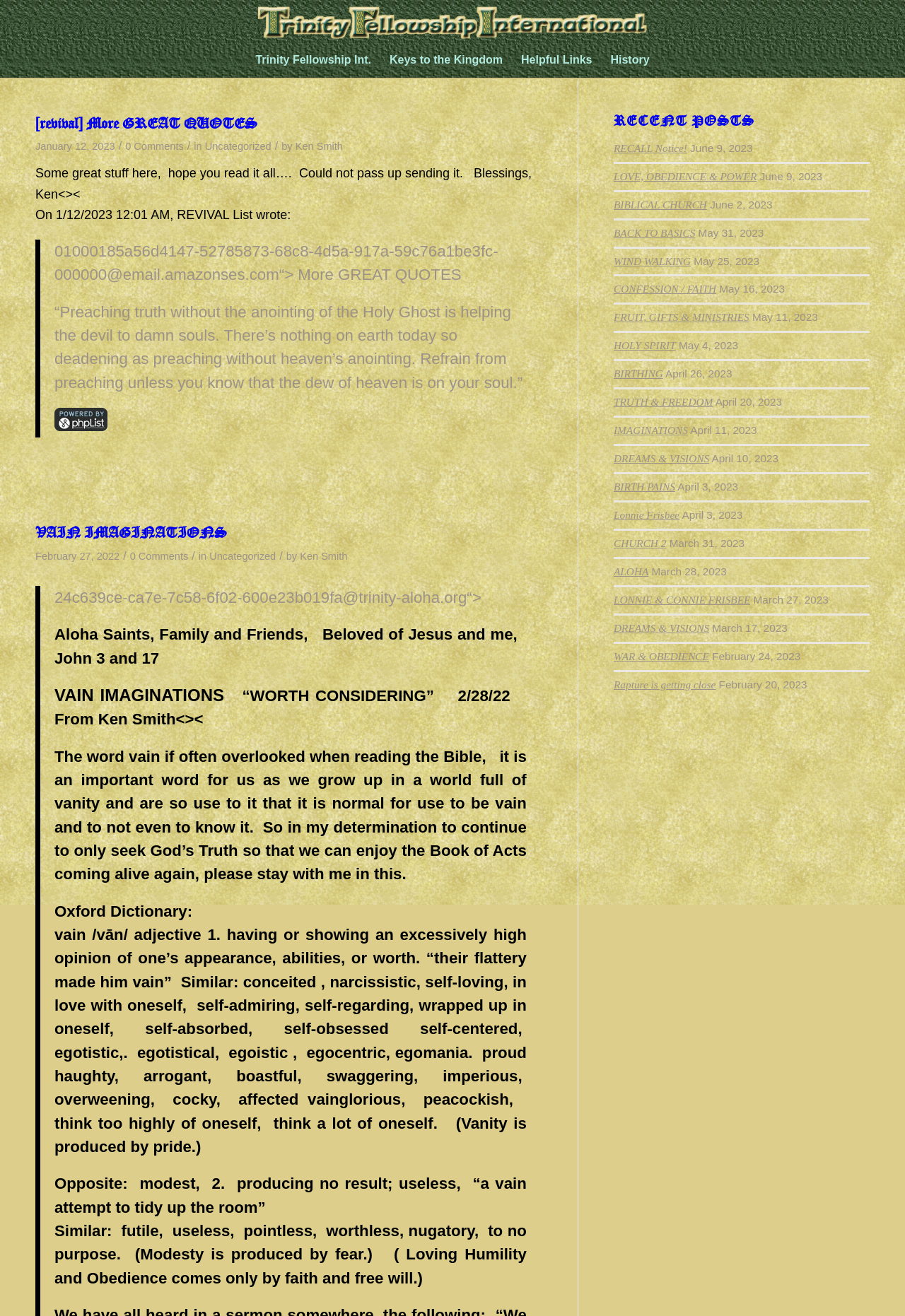Refer to the element description Keys to the Kingdom and identify the corresponding bounding box in the screenshot. Format the coordinates as (top-left x, top-left y, bottom-right x, bottom-right y) with values in the range of 0 to 1.

[0.42, 0.032, 0.566, 0.059]